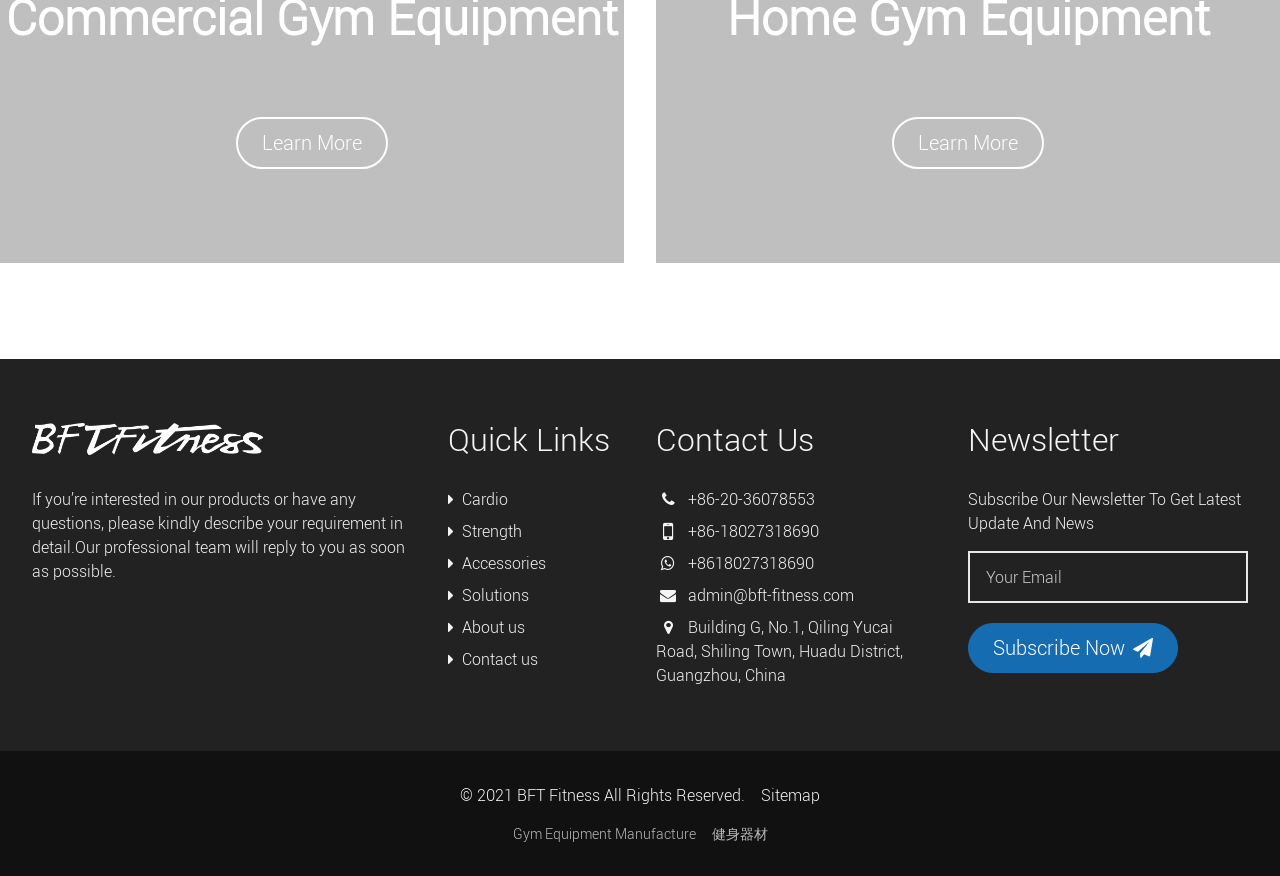Highlight the bounding box coordinates of the element you need to click to perform the following instruction: "Enter email address."

[0.756, 0.629, 0.975, 0.688]